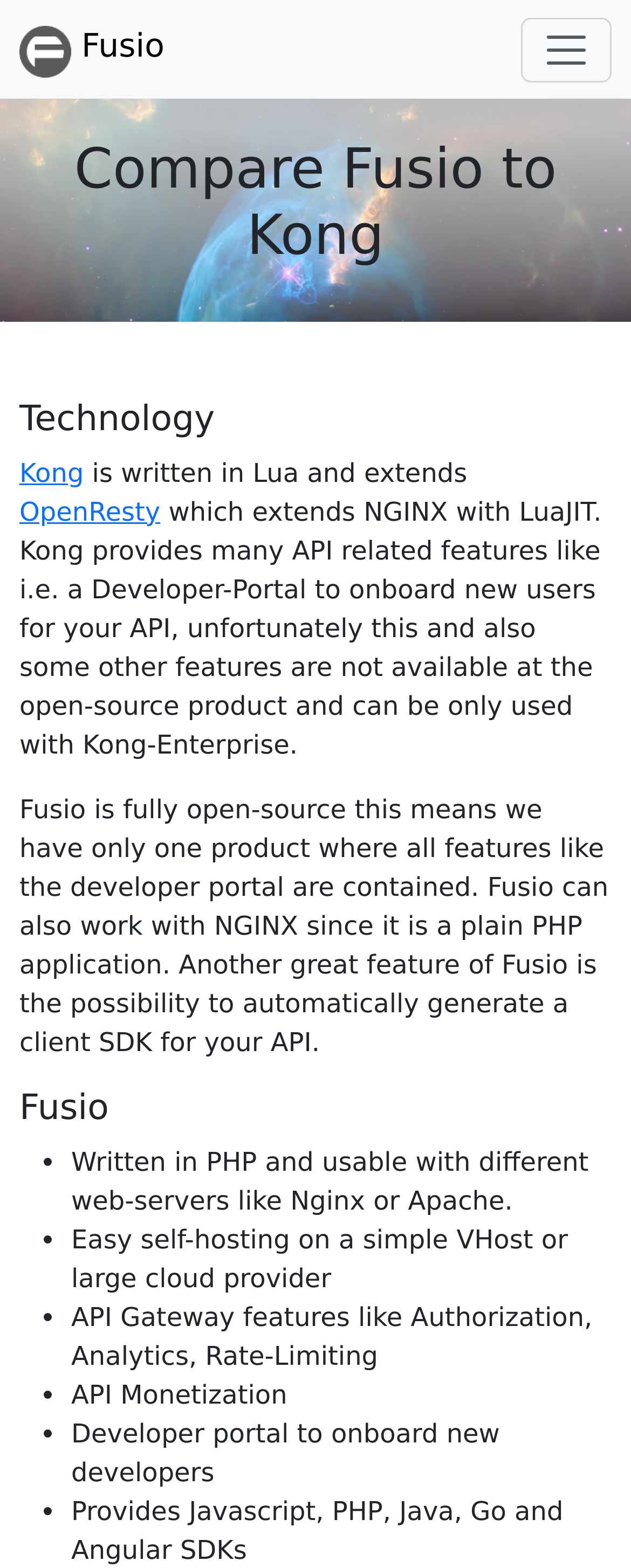Identify and generate the primary title of the webpage.

Compare Fusio to Kong